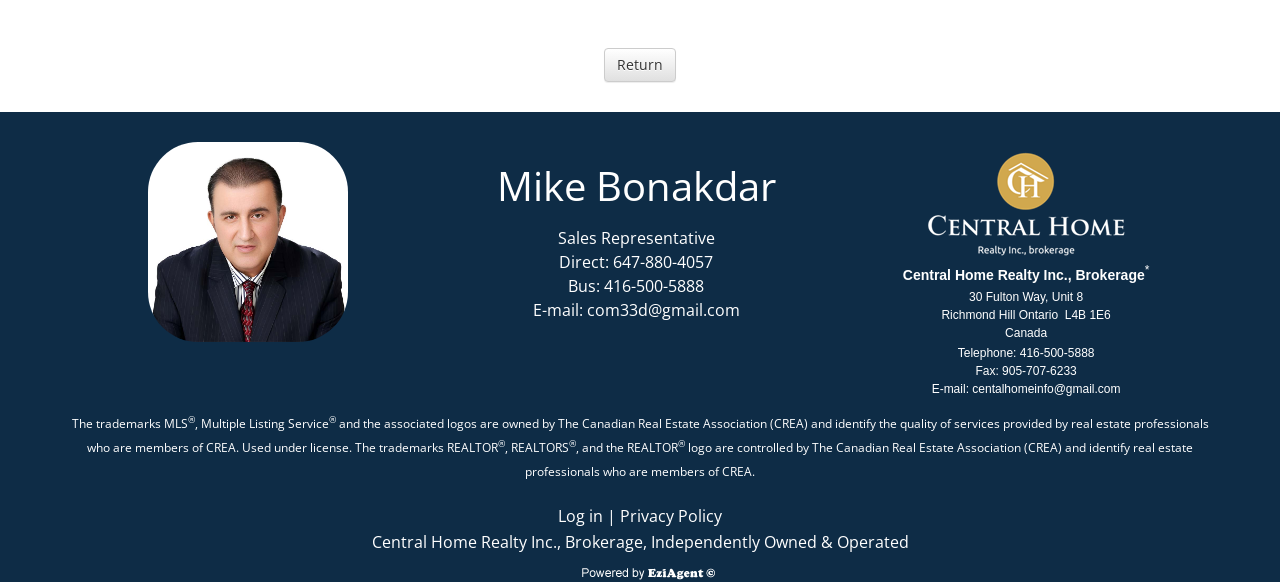What is the trademark symbol used in the webpage?
Answer the question with a single word or phrase, referring to the image.

®